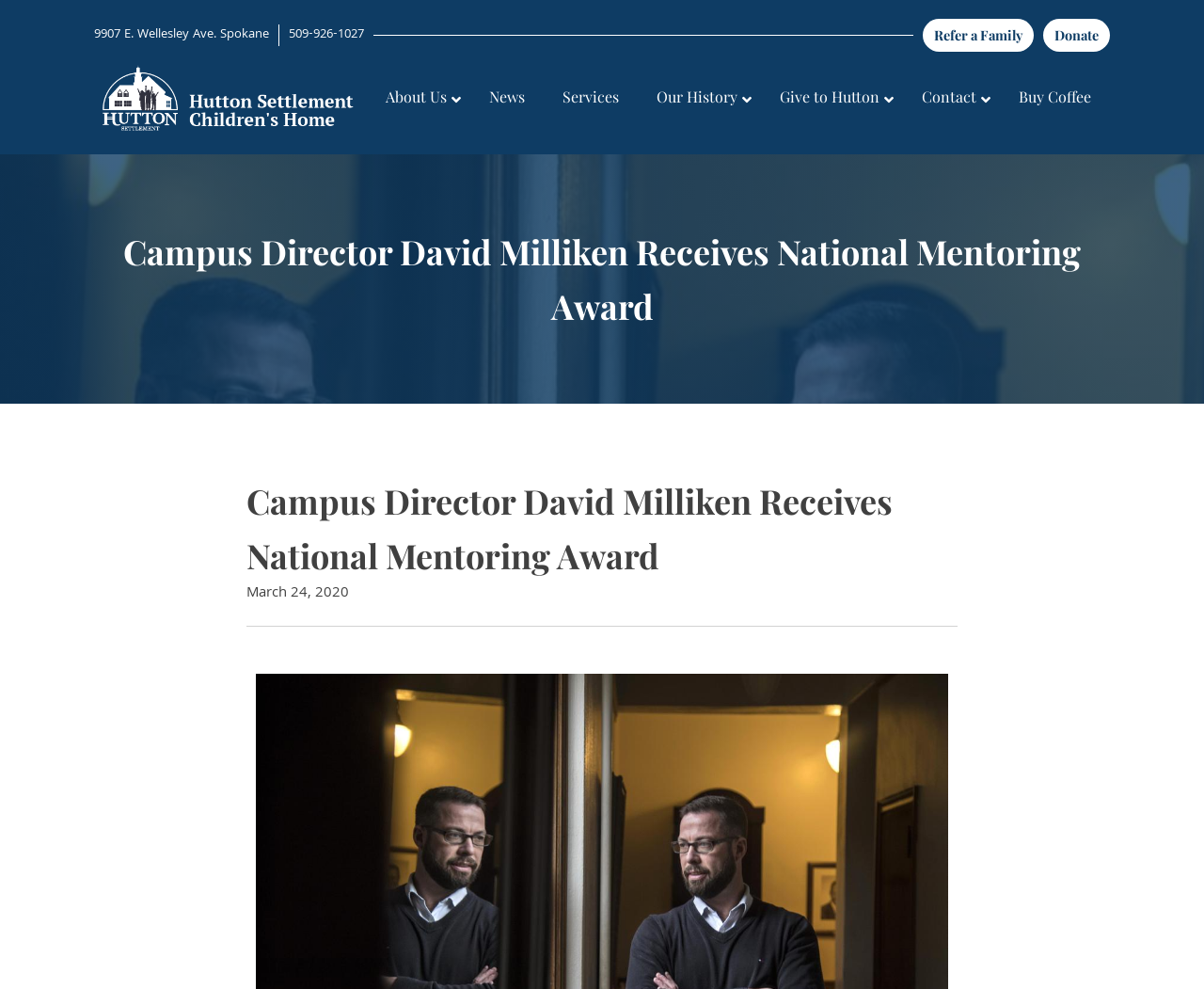Identify the bounding box of the UI element described as follows: "9907 E. Wellesley Ave. Spokane". Provide the coordinates as four float numbers in the range of 0 to 1 [left, top, right, bottom].

[0.078, 0.025, 0.232, 0.047]